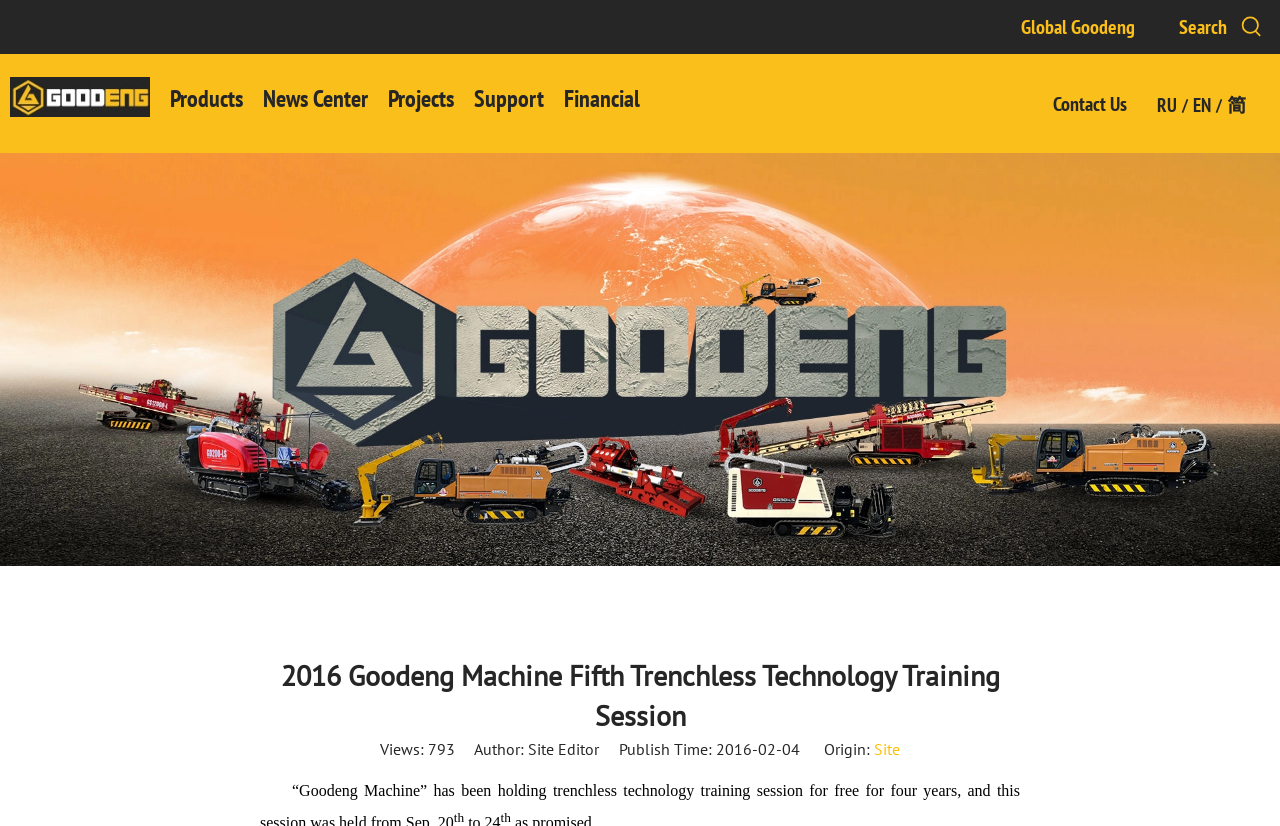Determine the bounding box coordinates for the area that needs to be clicked to fulfill this task: "Search for something". The coordinates must be given as four float numbers between 0 and 1, i.e., [left, top, right, bottom].

None